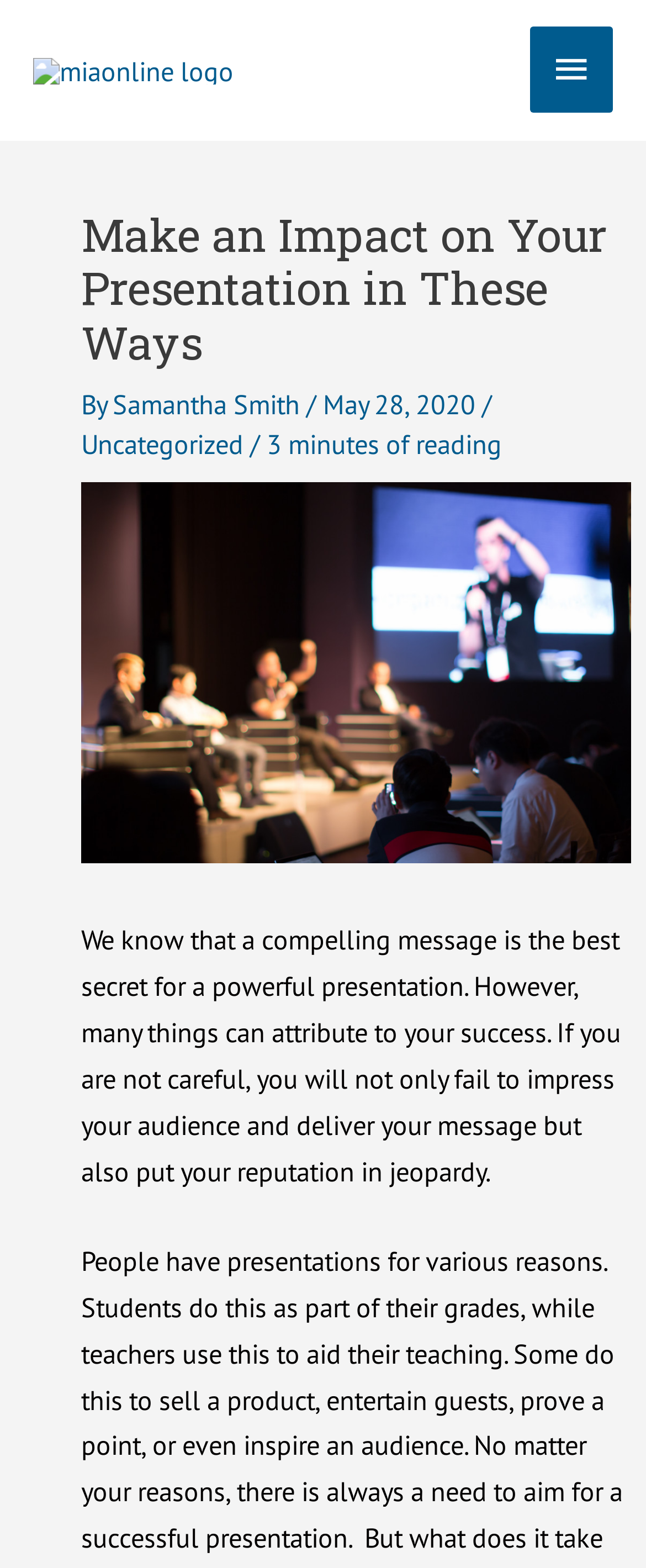Predict the bounding box of the UI element that fits this description: "alt="miaonline logo"".

[0.051, 0.032, 0.362, 0.055]